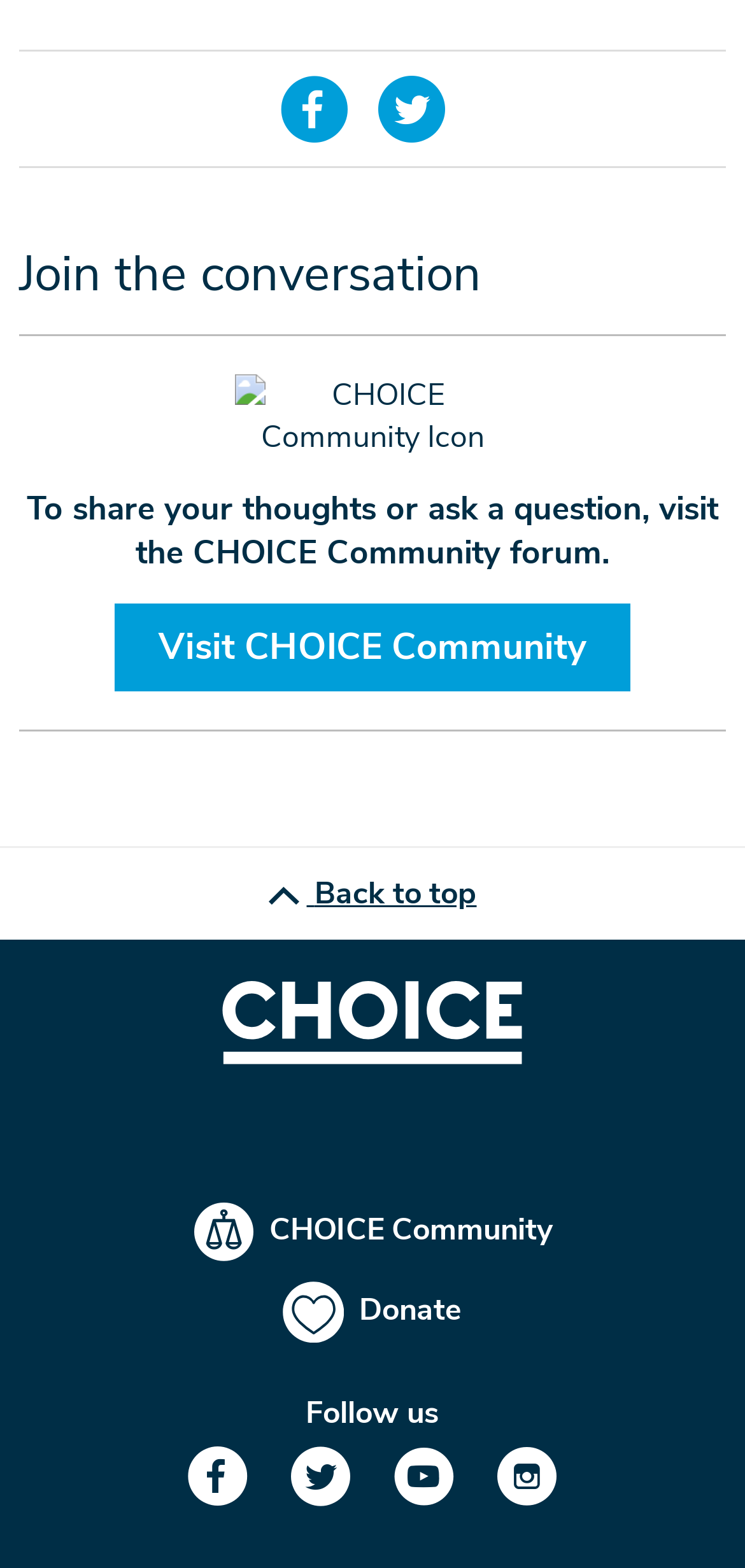How many links are in the 'Follow us' section?
Please provide a single word or phrase based on the screenshot.

4